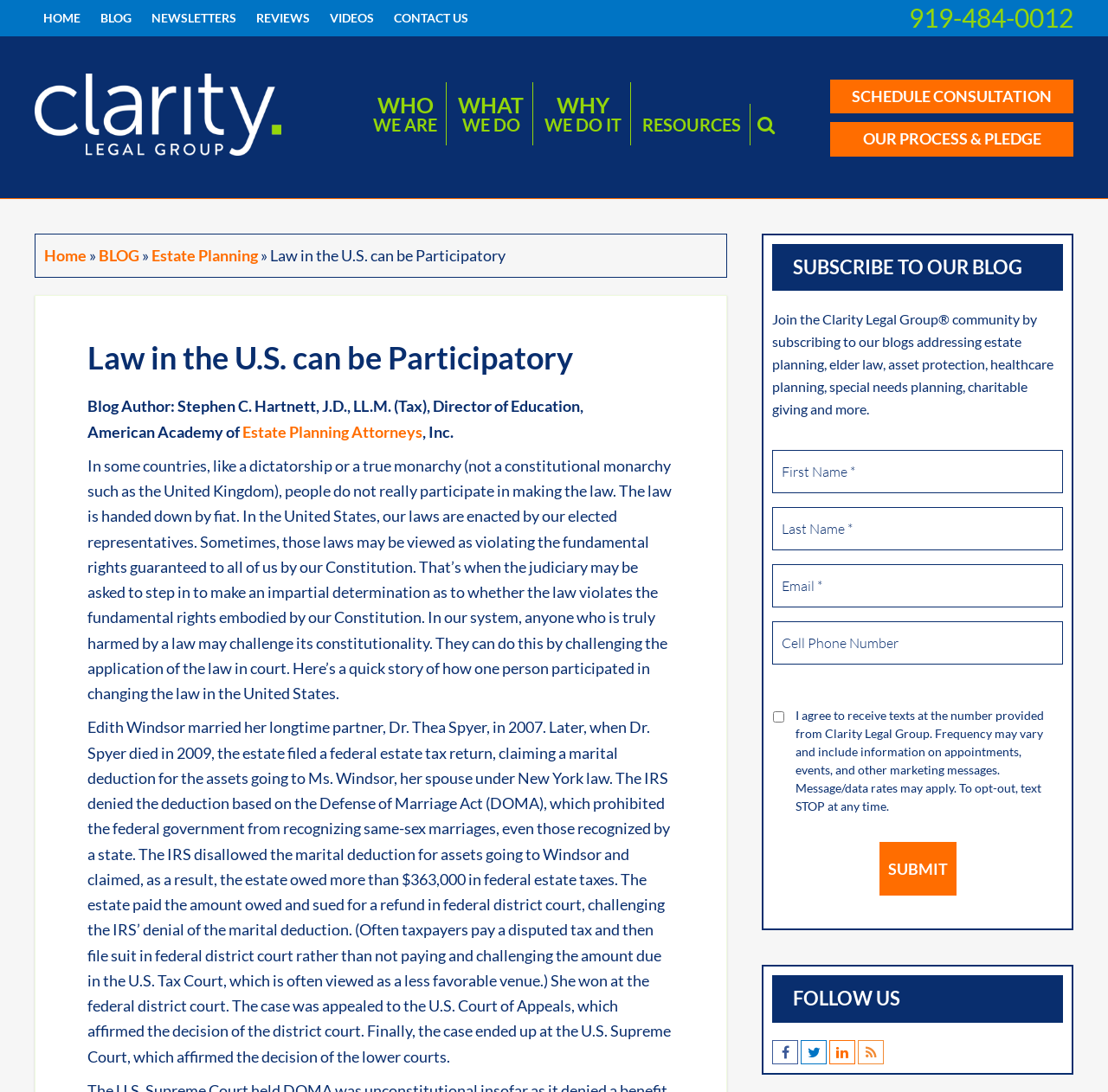What is the topic of the blog post? Based on the image, give a response in one word or a short phrase.

Law in the U.S.